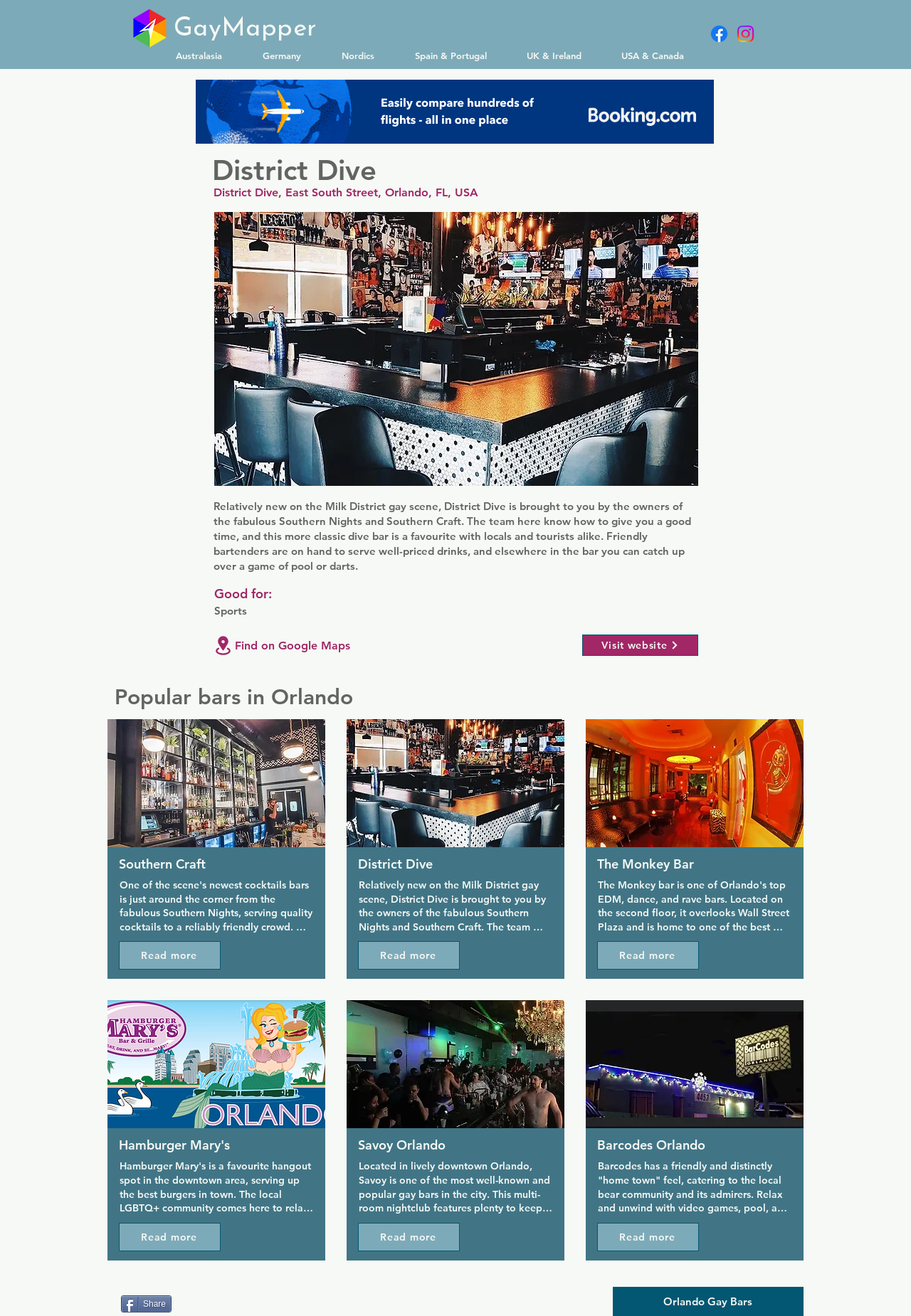Analyze the image and deliver a detailed answer to the question: Who owns District Dive?

The webpage mentions that 'District Dive is brought to you by the owners of the fabulous Southern Nights and Southern Craft'.